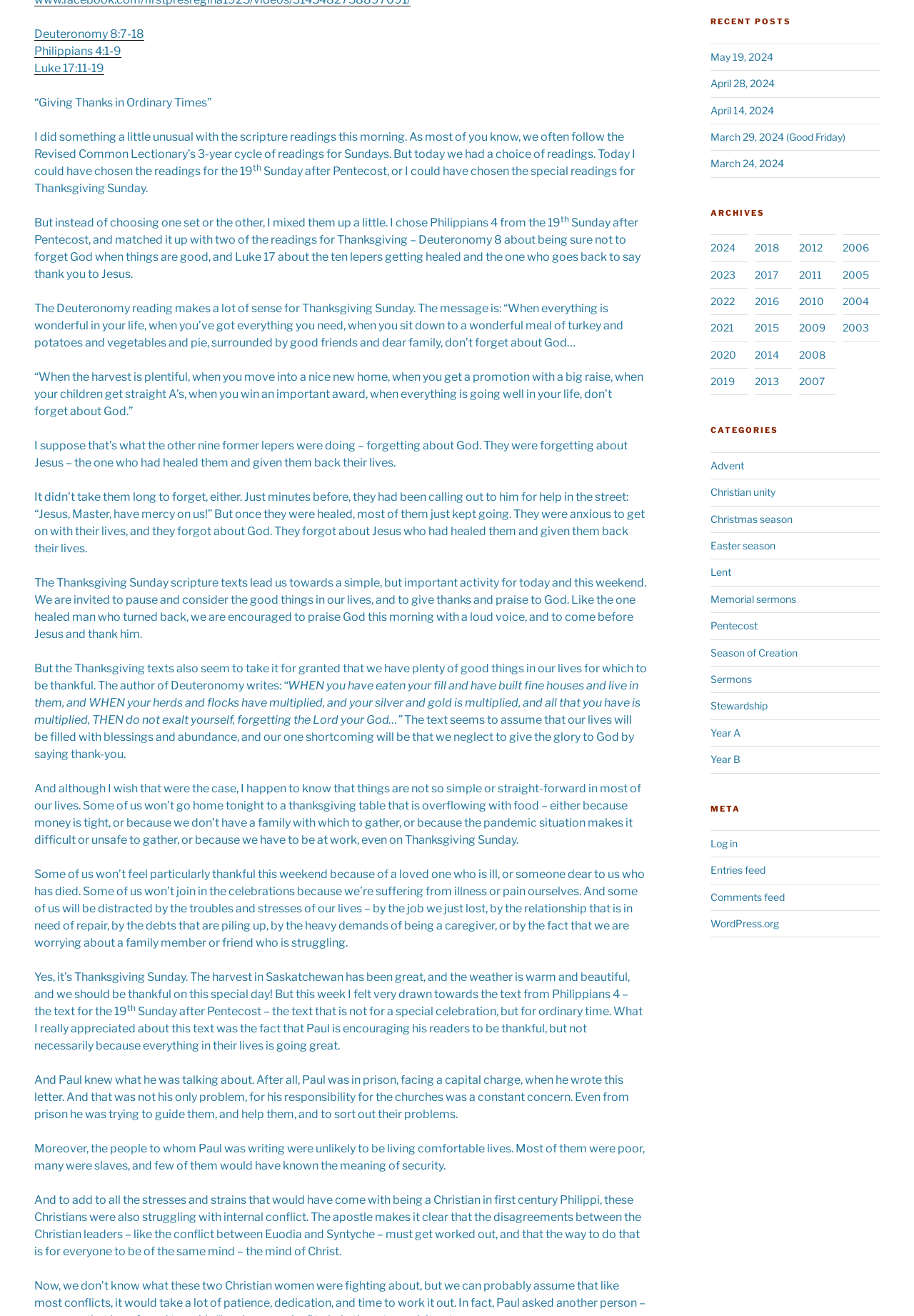Identify and provide the bounding box for the element described by: "Luke 17:11-19".

[0.038, 0.046, 0.114, 0.057]